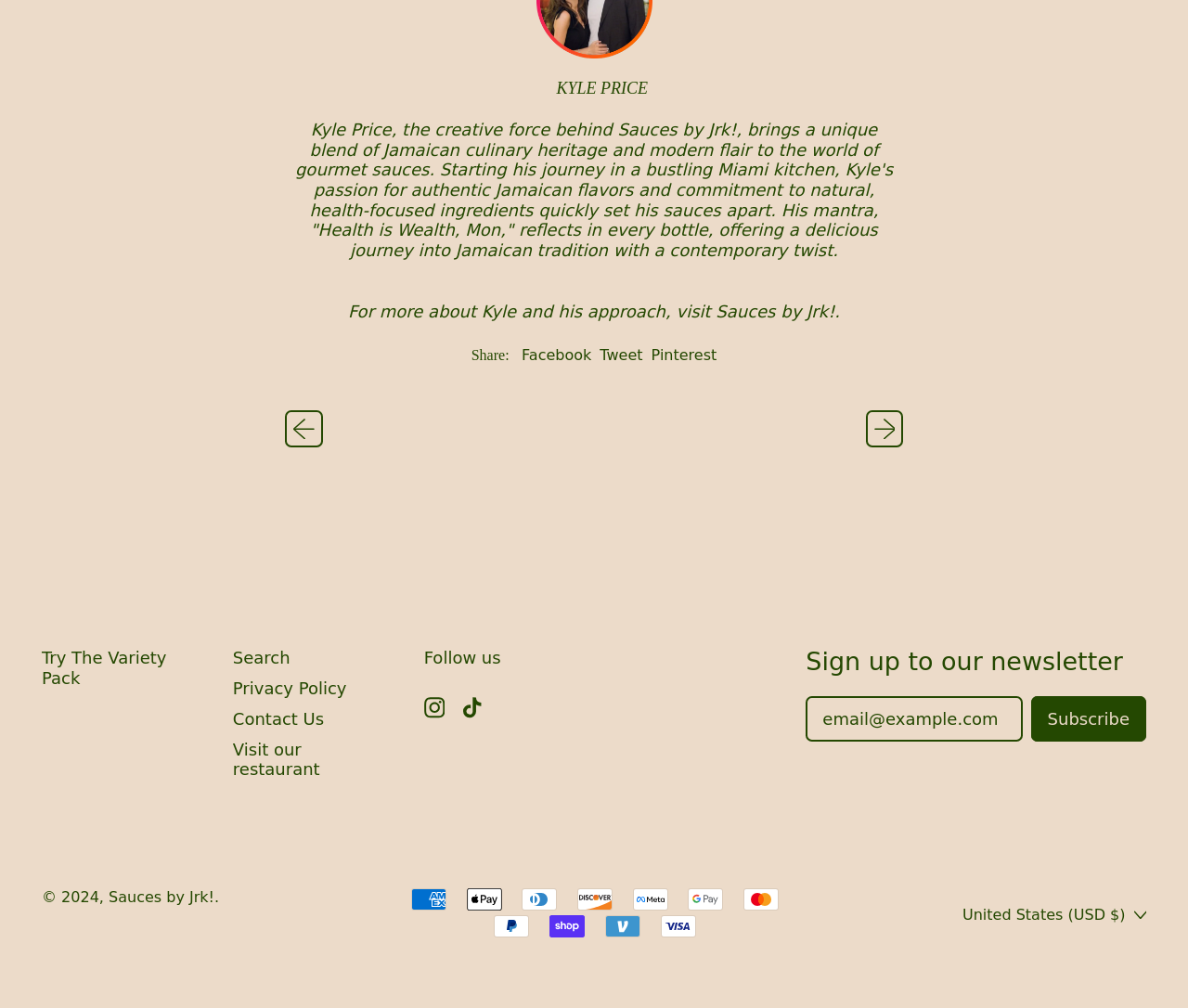Find the bounding box coordinates of the element I should click to carry out the following instruction: "Subscribe to the newsletter".

[0.868, 0.691, 0.965, 0.736]